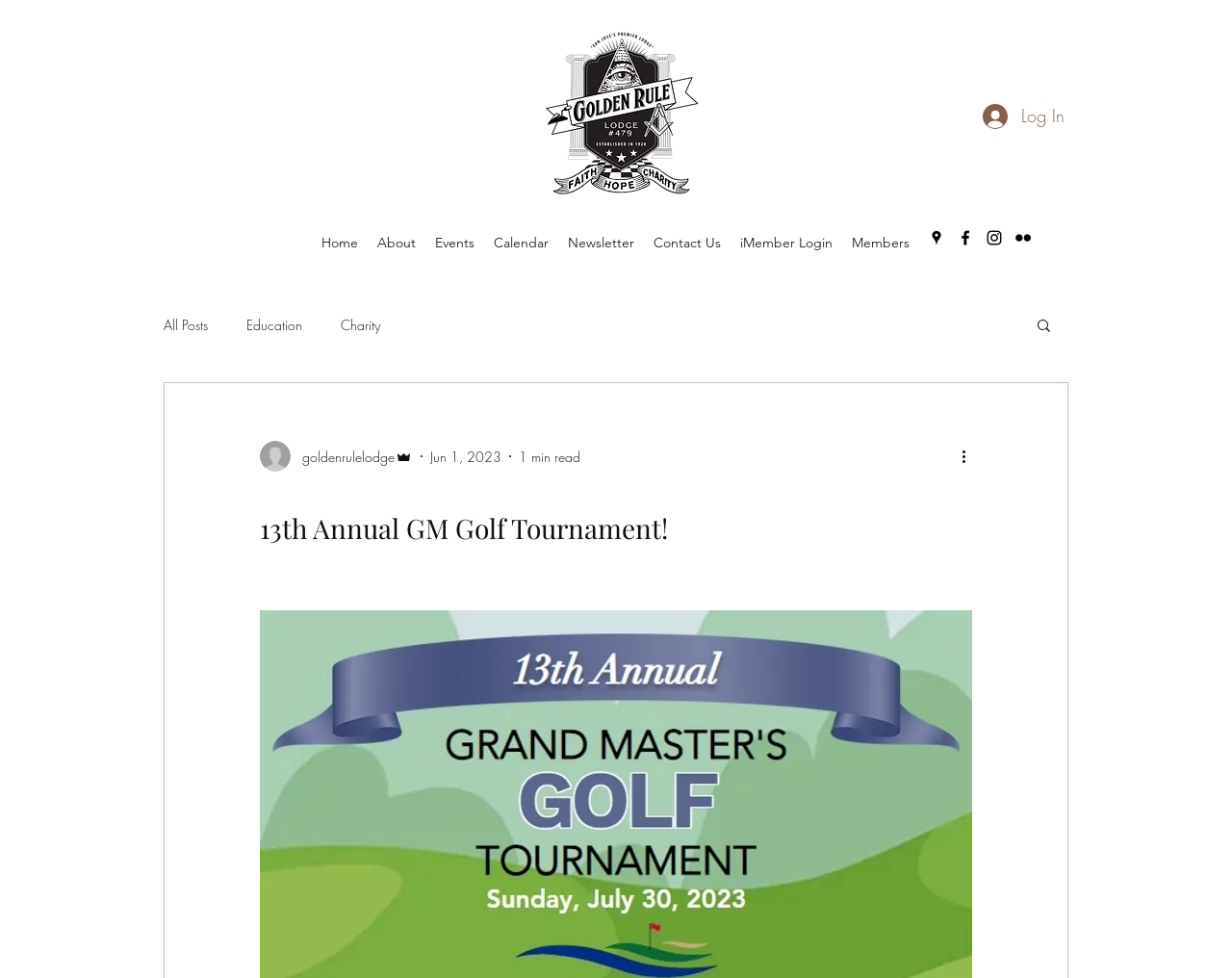Locate the headline of the webpage and generate its content.

13th Annual GM Golf Tournament!